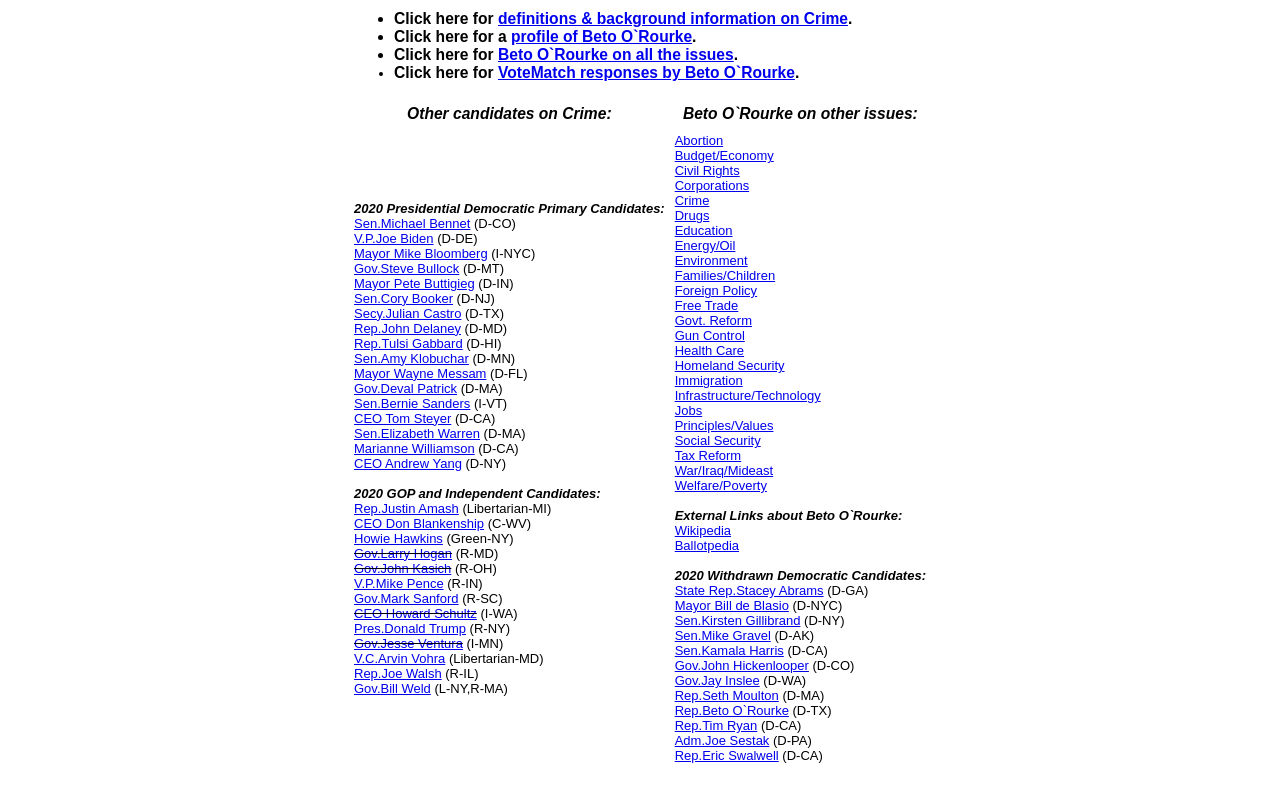Who are the candidates listed on the webpage?
Based on the screenshot, give a detailed explanation to answer the question.

The webpage lists various candidates for the 2020 Presidential election, including Democrats like Beto O`Rourke, Joe Biden, and Bernie Sanders, as well as Republicans and Independents like Donald Trump and Howard Schultz.